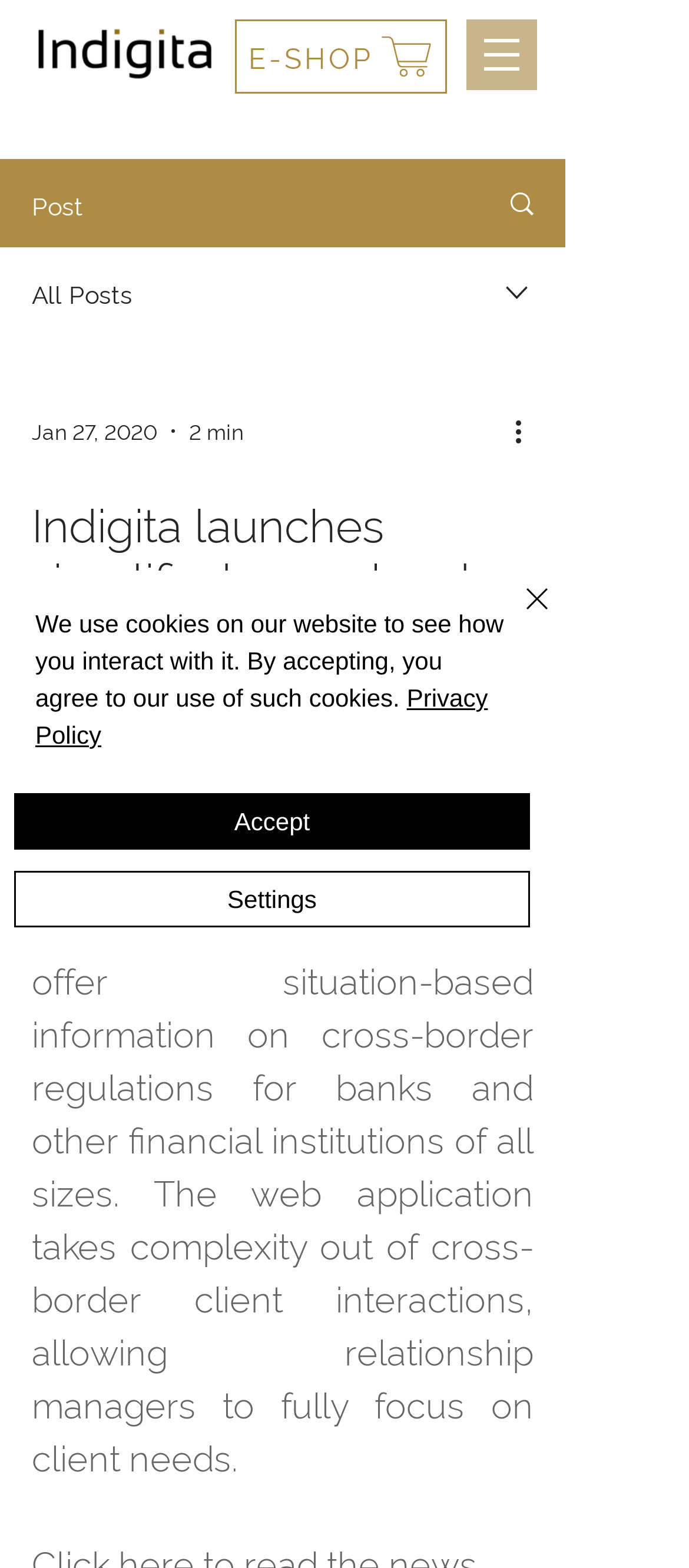Using the provided element description: "Search", identify the bounding box coordinates. The coordinates should be four floats between 0 and 1 in the order [left, top, right, bottom].

[0.695, 0.103, 0.818, 0.157]